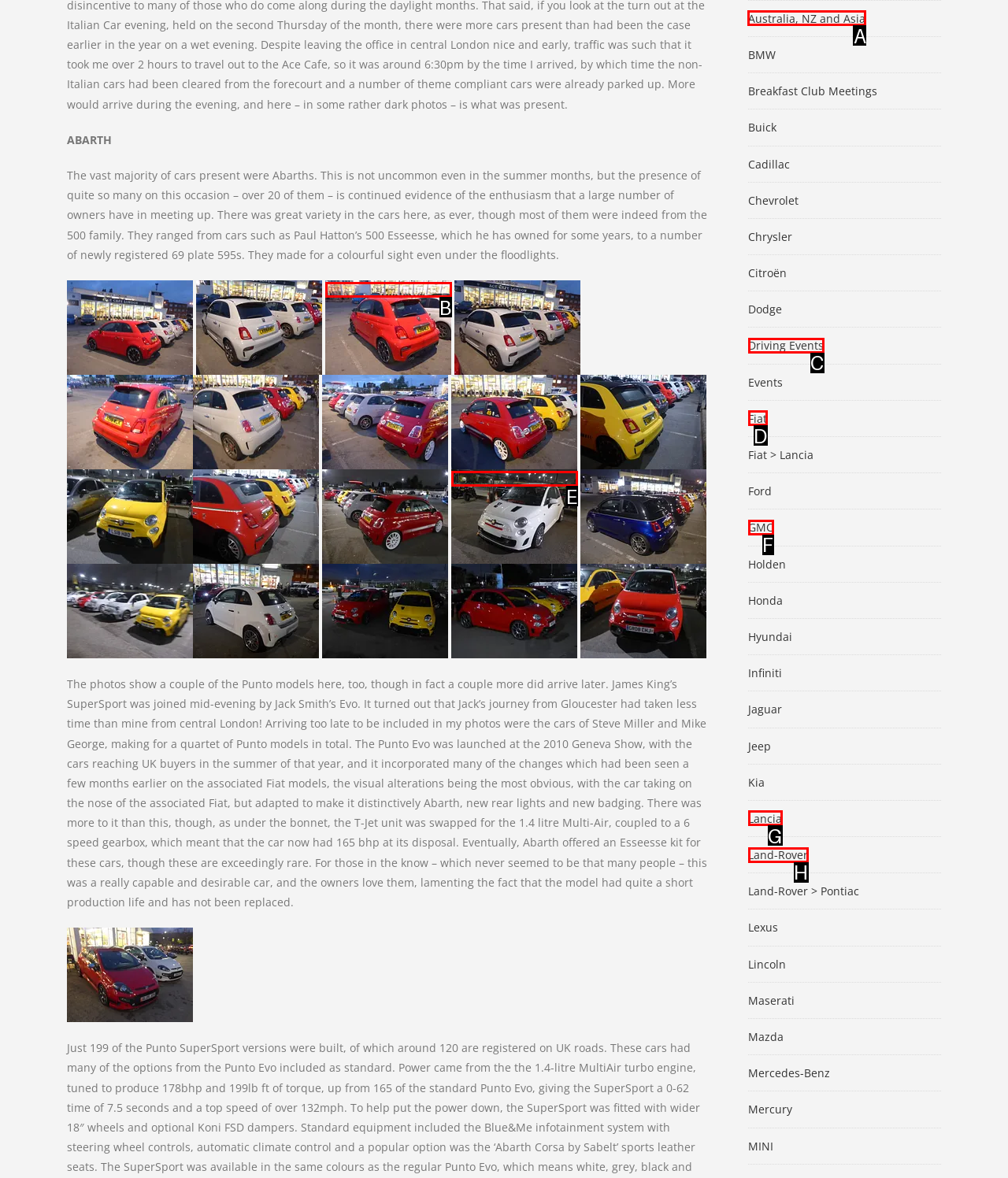Identify the correct UI element to click on to achieve the task: click the 'Australia, NZ and Asia' link. Provide the letter of the appropriate element directly from the available choices.

A